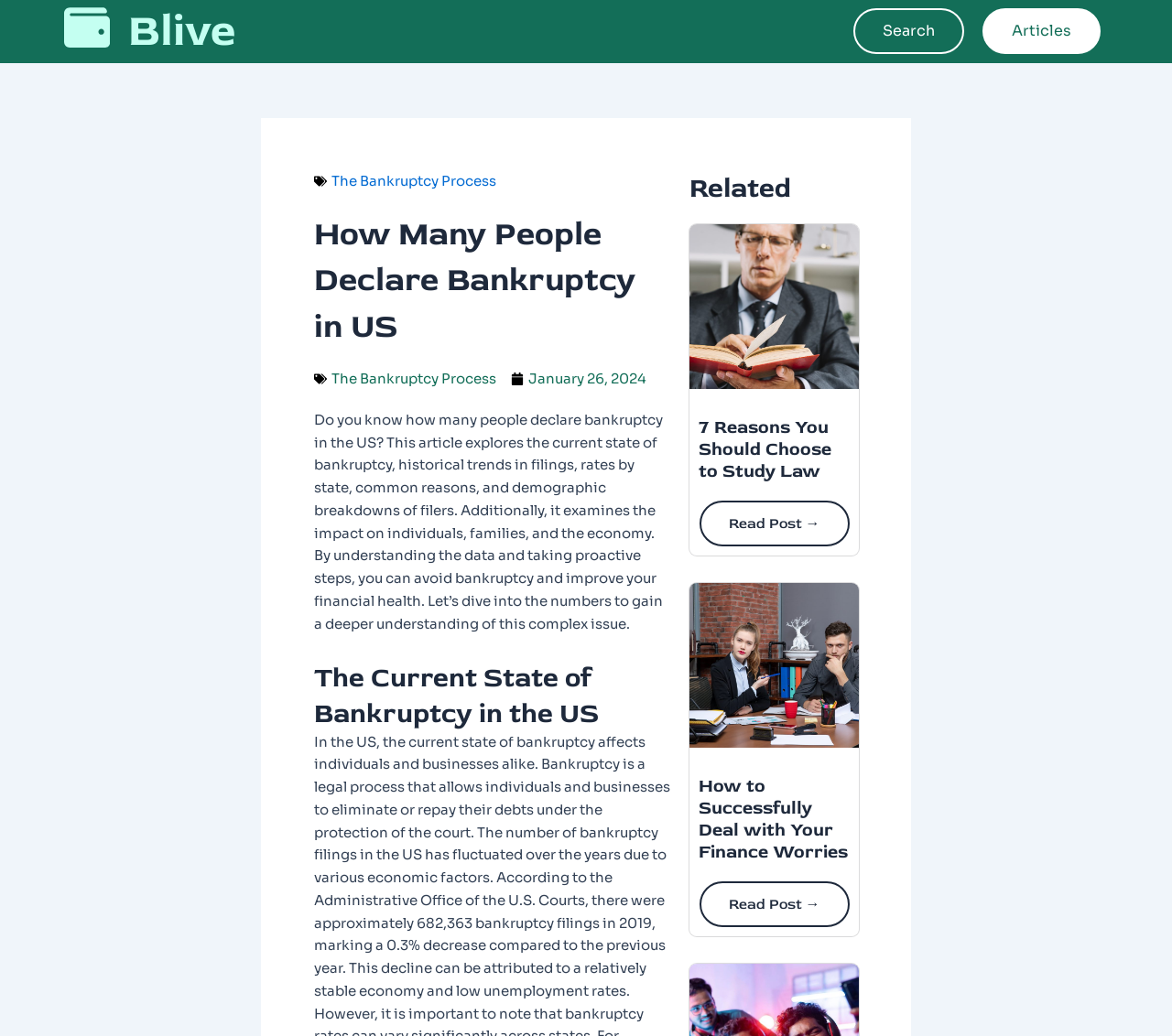Determine the bounding box coordinates of the region to click in order to accomplish the following instruction: "Check the 'Related' articles". Provide the coordinates as four float numbers between 0 and 1, specifically [left, top, right, bottom].

[0.588, 0.164, 0.732, 0.199]